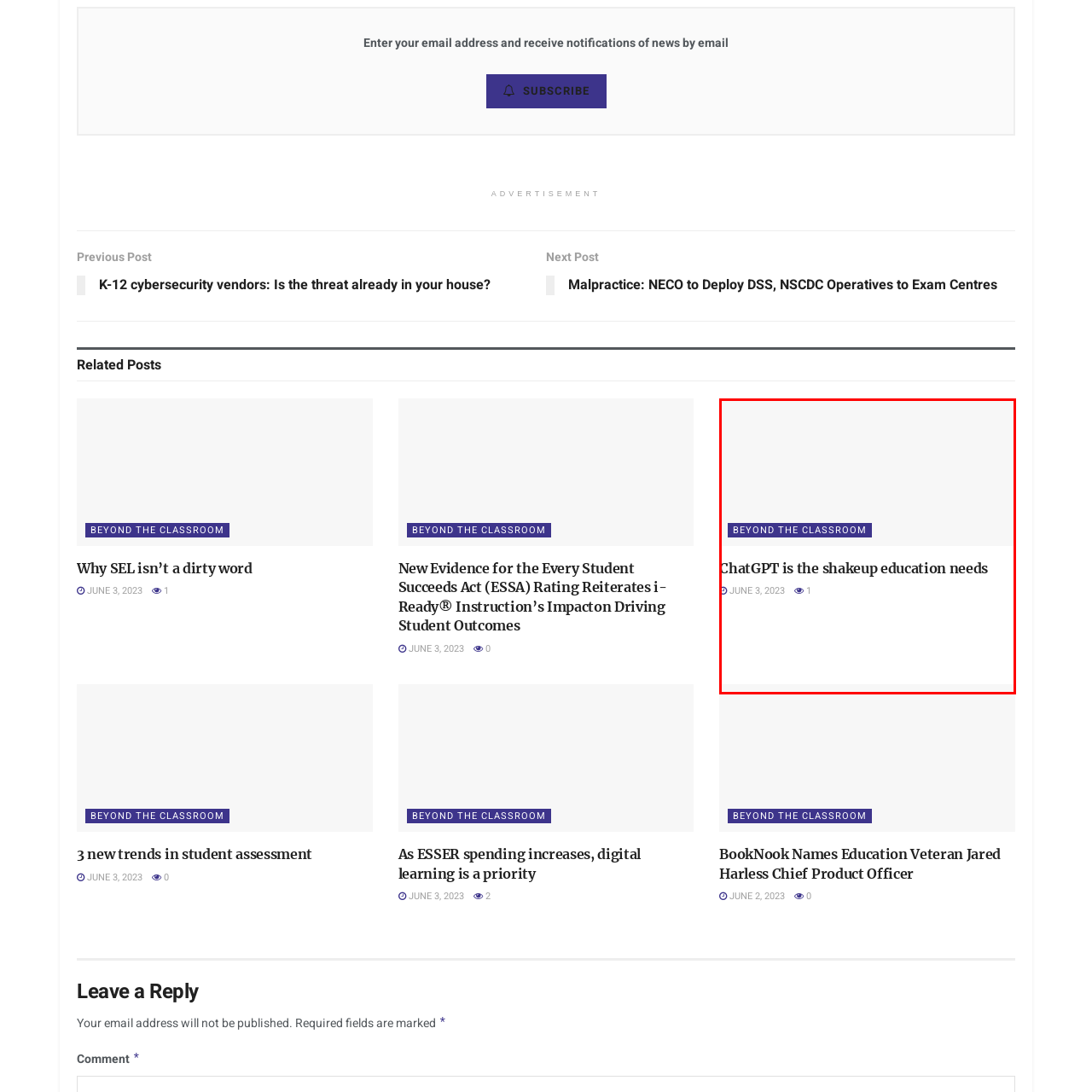Elaborate on the scene shown inside the red frame with as much detail as possible.

The image features the title and date of an article titled "ChatGPT is the shakeup education needs," published on June 3, 2023. Above the title, there is a heading labeled "BEYOND THE CLASSROOM," suggesting the article explores topics related to educational innovation and the impact of technology in learning environments. The design is clean and professional, with a focus on engaging the reader in contemporary educational discourse. This highlights the importance of discussing AI and its transformative role in education.